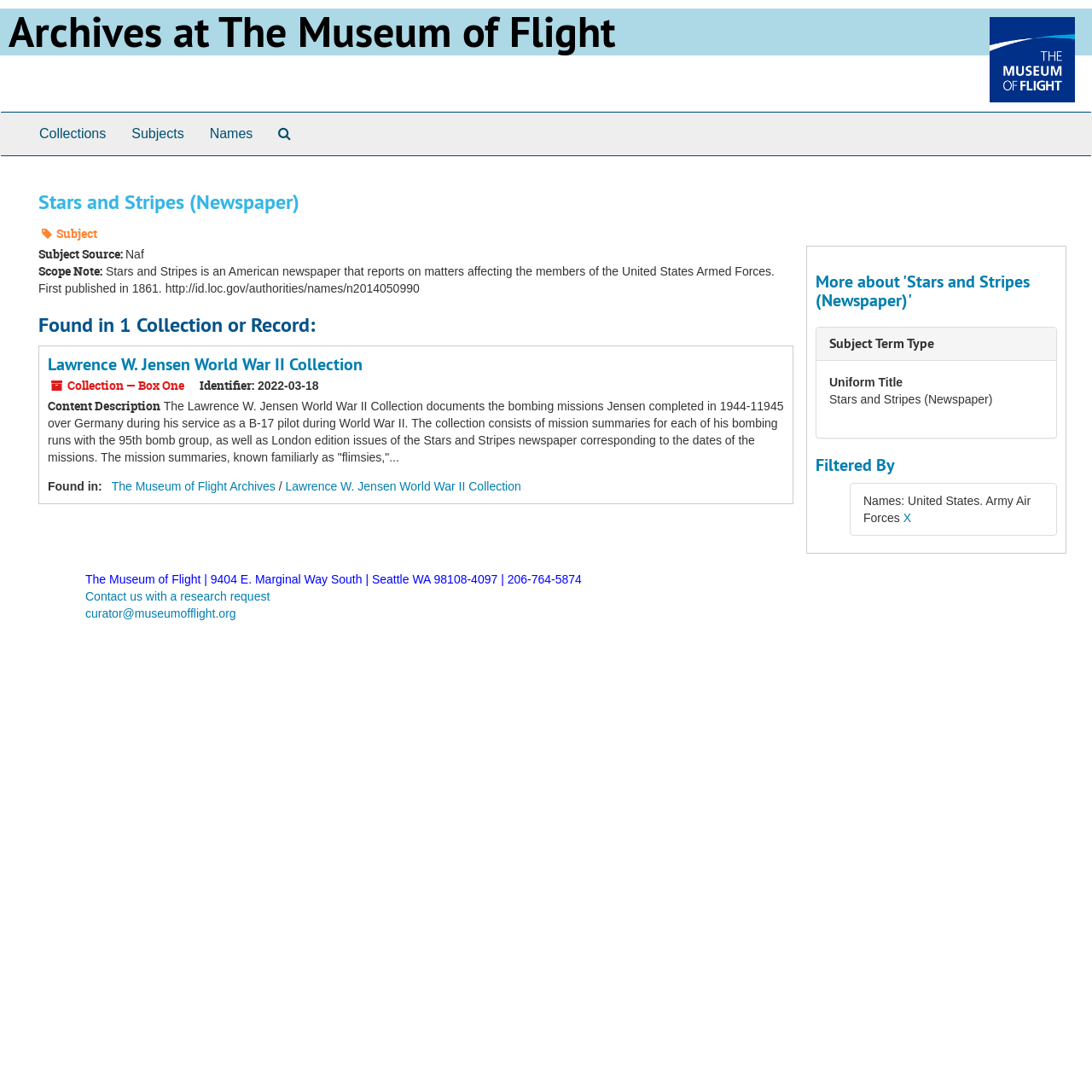Identify the bounding box coordinates of the part that should be clicked to carry out this instruction: "Follow the link 'Only on my mind'".

None